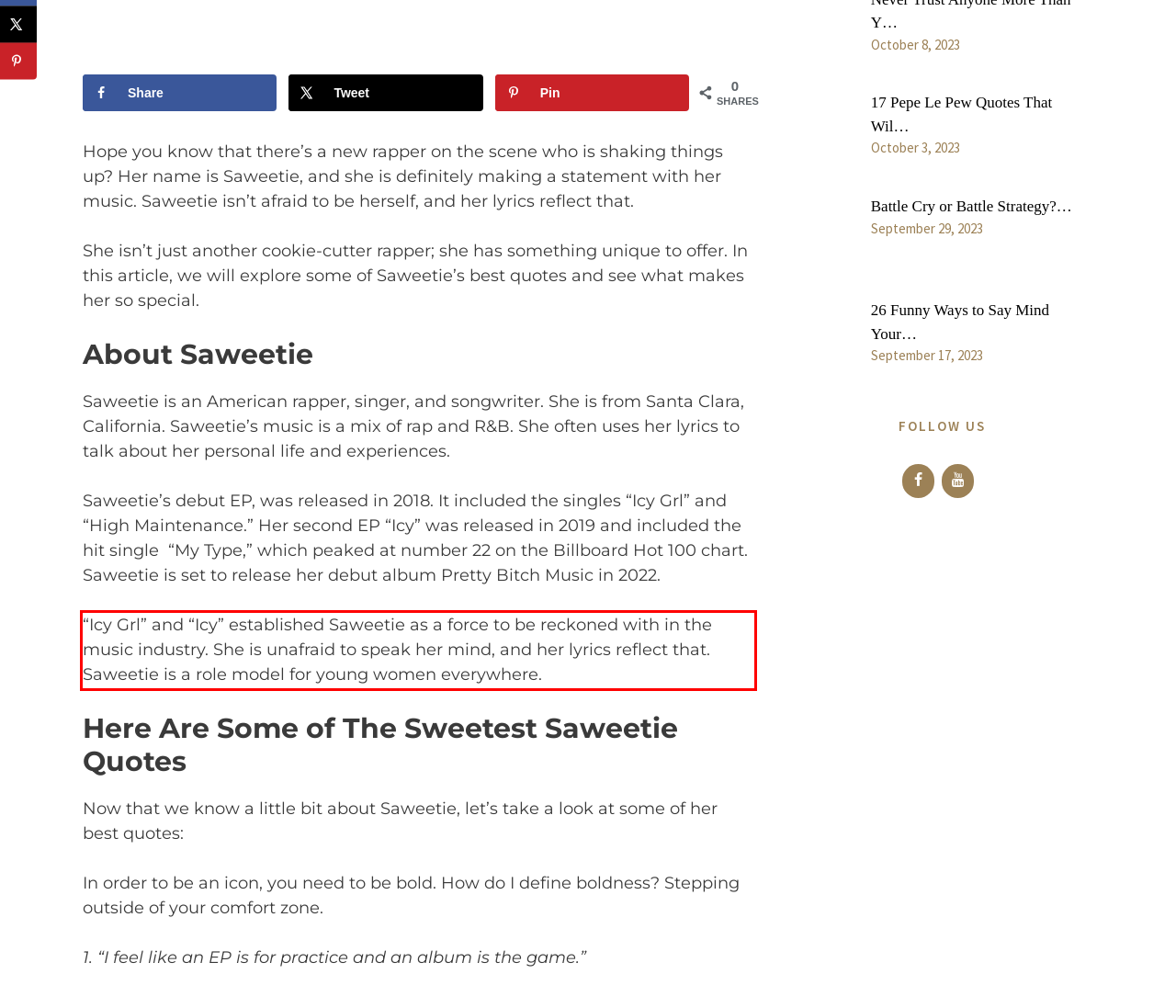Please examine the webpage screenshot containing a red bounding box and use OCR to recognize and output the text inside the red bounding box.

“Icy Grl” and “Icy” established Saweetie as a force to be reckoned with in the music industry. She is unafraid to speak her mind, and her lyrics reflect that. Saweetie is a role model for young women everywhere.